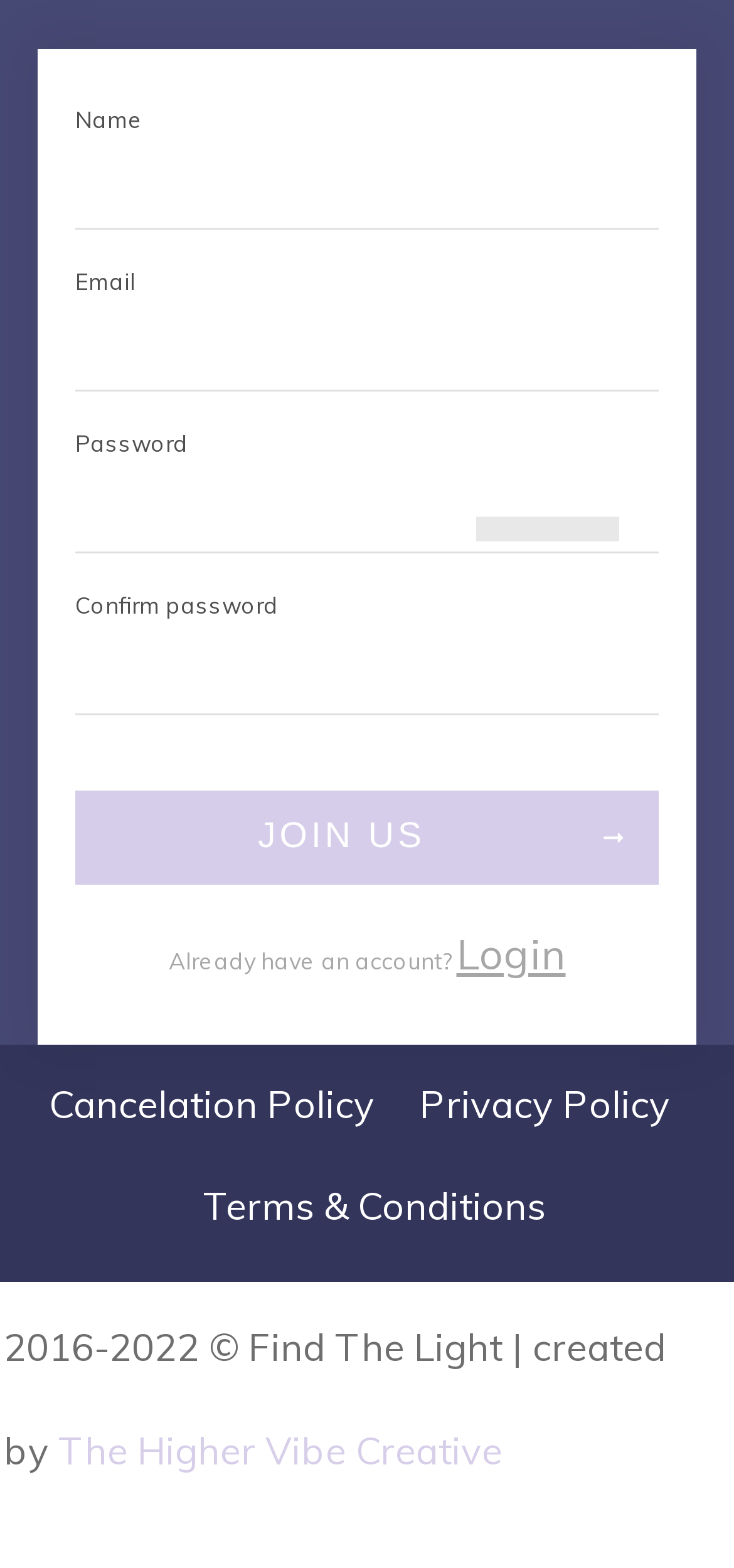Please locate the bounding box coordinates of the element that needs to be clicked to achieve the following instruction: "Click JOIN US". The coordinates should be four float numbers between 0 and 1, i.e., [left, top, right, bottom].

[0.103, 0.504, 0.897, 0.564]